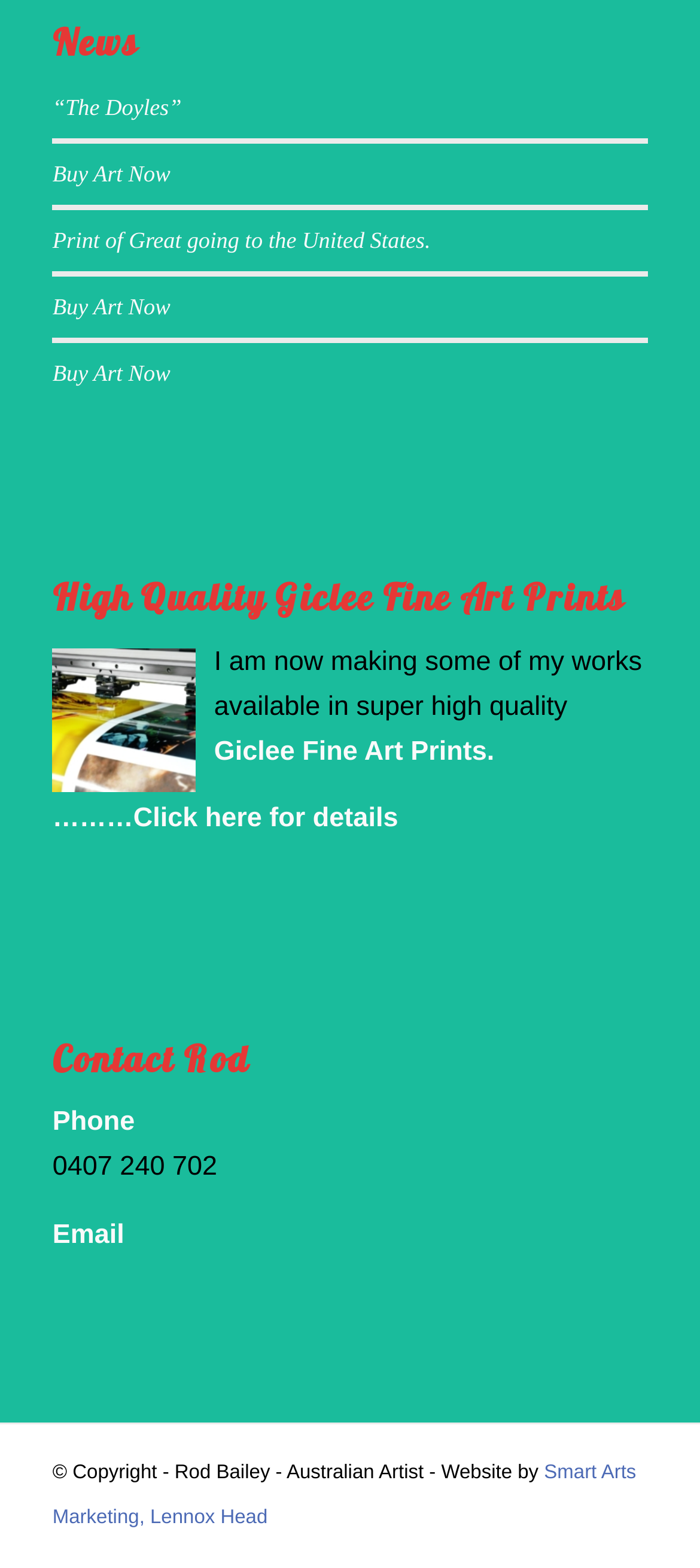Please find and report the bounding box coordinates of the element to click in order to perform the following action: "Click on 'The Doyles'". The coordinates should be expressed as four float numbers between 0 and 1, in the format [left, top, right, bottom].

[0.075, 0.06, 0.259, 0.076]